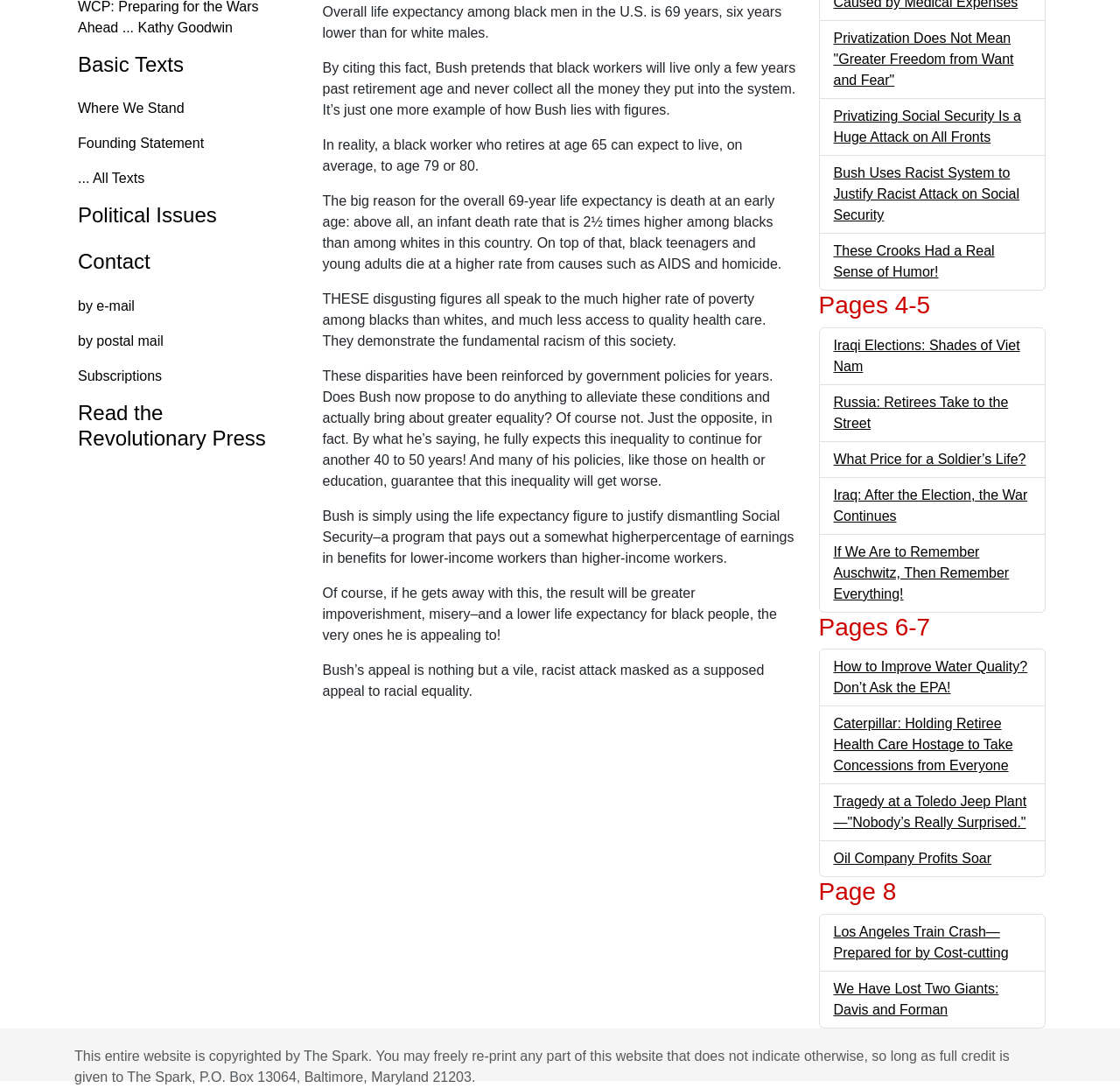Determine the bounding box for the described UI element: "Where We Stand".

[0.057, 0.084, 0.269, 0.116]